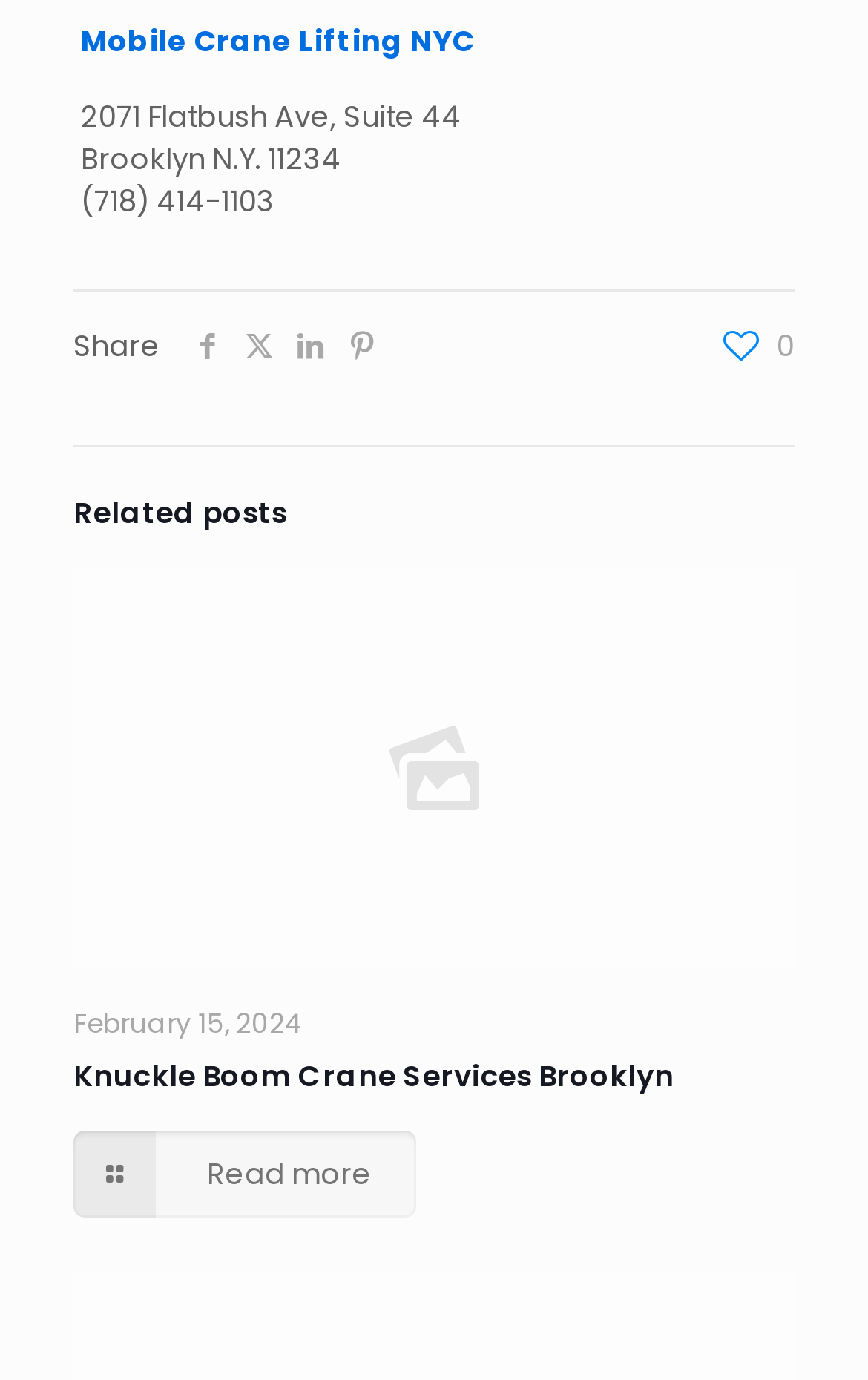Please locate the bounding box coordinates for the element that should be clicked to achieve the following instruction: "Visit Mobile Crane Lifting NYC". Ensure the coordinates are given as four float numbers between 0 and 1, i.e., [left, top, right, bottom].

[0.093, 0.015, 0.547, 0.045]